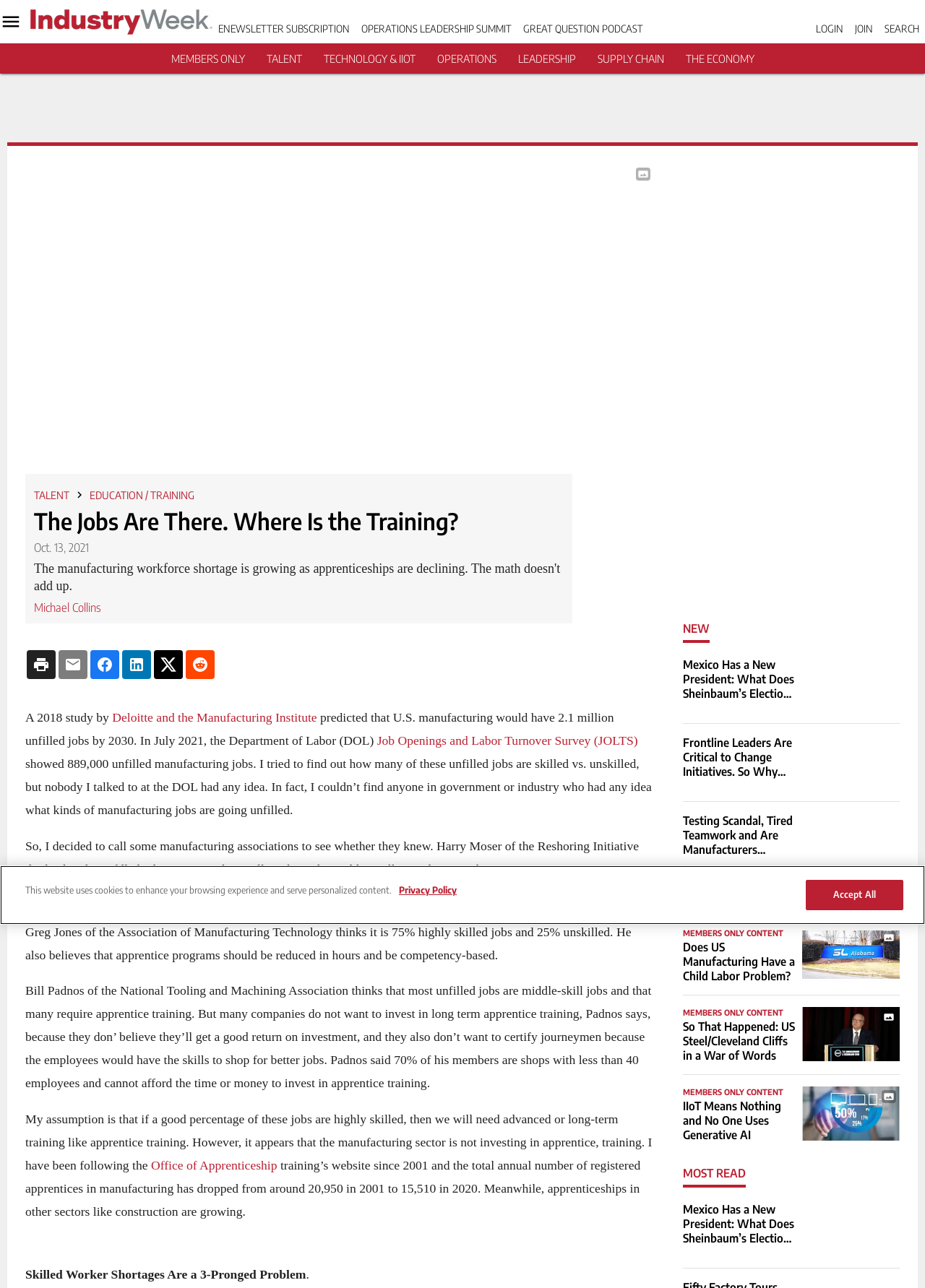Give a full account of the webpage's elements and their arrangement.

The webpage is an article from IndustryWeek, titled "The Jobs Are There. Where Is the Training?" The article discusses the growing manufacturing workforce shortage and the decline of apprenticeships. 

At the top of the page, there is a navigation bar with links to various sections, including "ENEWSLETTER SUBSCRIPTION", "OPERATIONS LEADERSHIP SUMMIT", "GREAT QUESTION PODCAST", "LOGIN", "JOIN", and "SEARCH". Below this, there are links to different topics, such as "TALENT", "TECHNOLOGY & IIOT", "OPERATIONS", "LEADERSHIP", and "SUPPLY CHAIN". 

On the left side of the page, there is a sidebar with links to "MEMBERS ONLY", "RESOURCES", and various other topics. There are also social media links to Facebook, LinkedIn, Twitter, and YouTube.

The main article is divided into several sections. The first section discusses the predicted 2.1 million unfilled jobs in U.S. manufacturing by 2030 and the current 889,000 unfilled jobs. The author attempts to find out how many of these jobs are skilled vs. unskilled but is unable to get a clear answer from the Department of Labor or industry experts.

The article then quotes various manufacturing association representatives, including Harry Moser, Greg Jones, and Bill Padnos, who provide different estimates of the proportion of skilled to unskilled jobs. The author notes that many companies are not investing in apprentice training, which may be necessary to fill these jobs.

The article also mentions the decline of registered apprentices in manufacturing from 20,950 in 2001 to 15,510 in 2020. There are also links to related articles, including "Mexico Has a New President: What Does Sheinbaum’s Election Mean for US Manufacturing?" and "Frontline Leaders Are Critical to Change Initiatives. So Why Are They Often an Afterthought?"